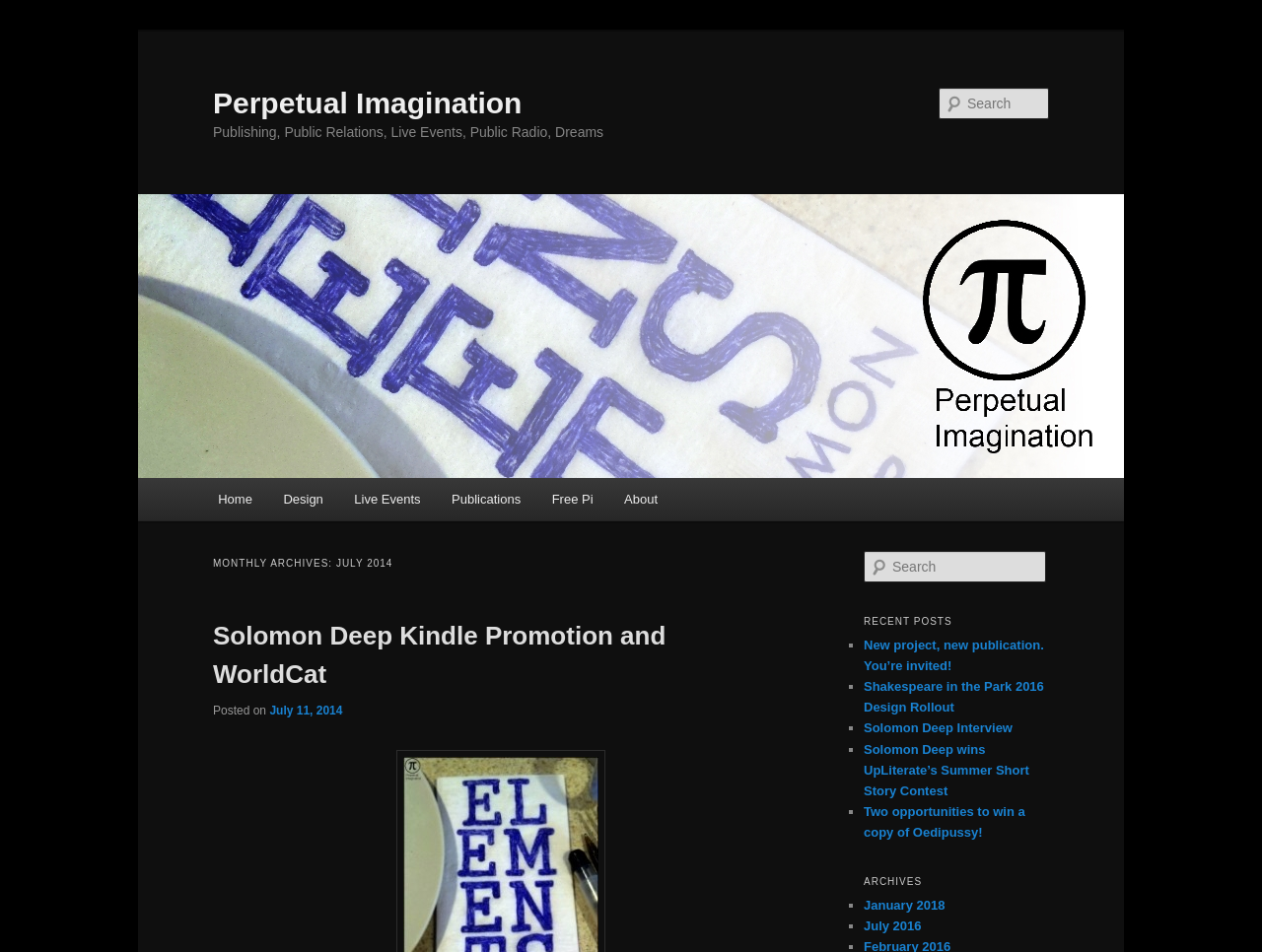Describe the entire webpage, focusing on both content and design.

The webpage is titled "July | 2014 | Perpetual Imagination" and appears to be a blog or website focused on publishing, public relations, live events, and public radio. At the top, there is a heading with the title "Perpetual Imagination" and a link to the same name. Below this, there is a heading that lists the website's areas of focus.

To the right of the title, there is an image with the same name, "Perpetual Imagination". Below this image, there is a search bar with a "Search" label and a text box to input search queries.

On the left side of the page, there is a main menu with links to "Home", "Design", "Live Events", "Publications", "Free Pi", and "About". Below this menu, there is a section titled "MONTHLY ARCHIVES: JULY 2014" with a heading and a link to an article titled "Solomon Deep Kindle Promotion and WorldCat". This article has a posted date of July 11, 2014.

On the right side of the page, there is another search bar with a "Search" label and a text box. Below this, there is a section titled "RECENT POSTS" with a list of five links to recent articles, each preceded by a list marker "■". The articles are titled "New project, new publication. You’re invited!", "Shakespeare in the Park 2016 Design Rollout", "Solomon Deep Interview", "Solomon Deep wins UpLiterate’s Summer Short Story Contest", and "Two opportunities to win a copy of Oedipussy!".

Finally, at the bottom of the page, there is a section titled "ARCHIVES" with a list of two links to archived months, January 2018 and July 2016, each preceded by a list marker "■".